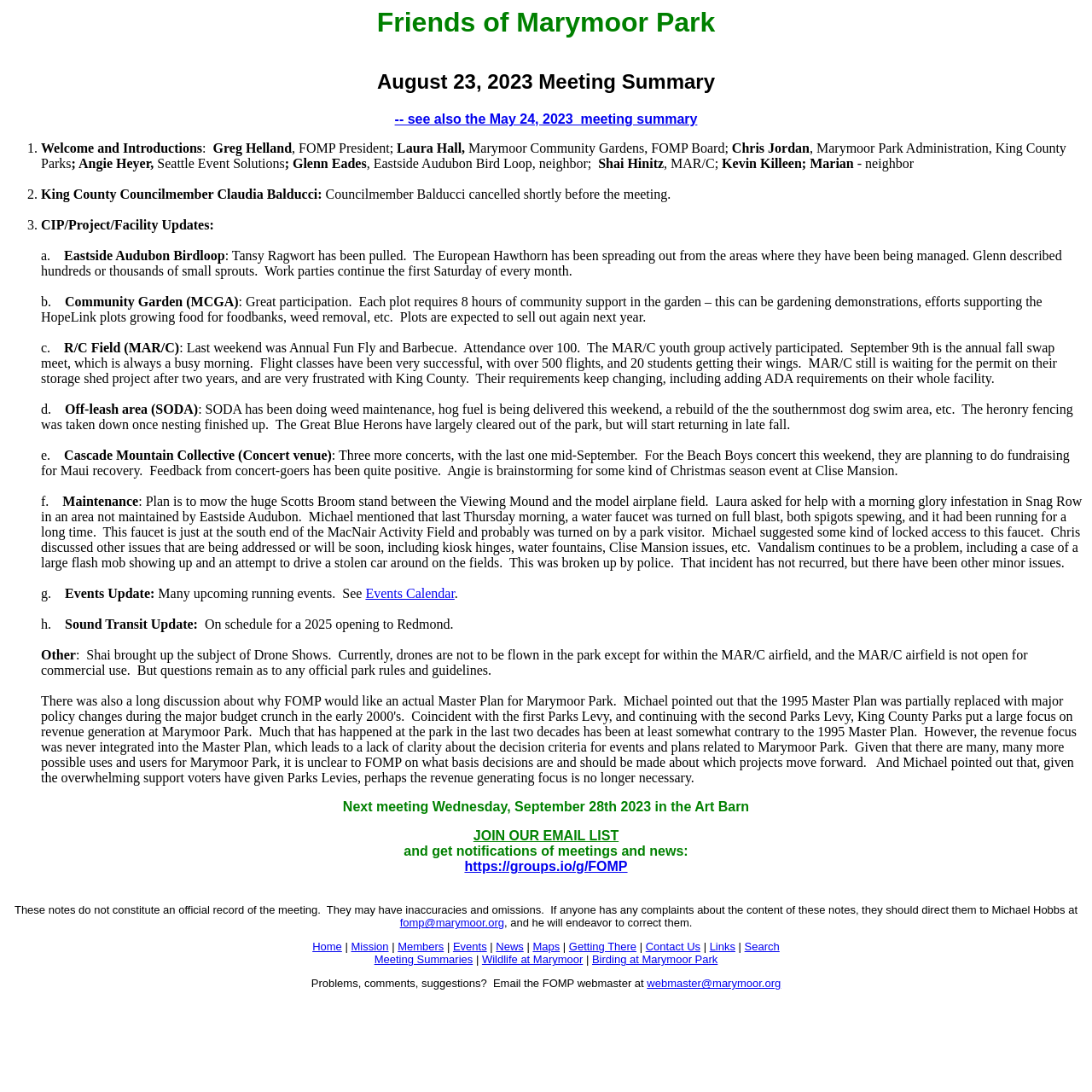Provide a brief response to the question using a single word or phrase: 
What is the expected outcome of the plots in the community garden?

Sell out again next year